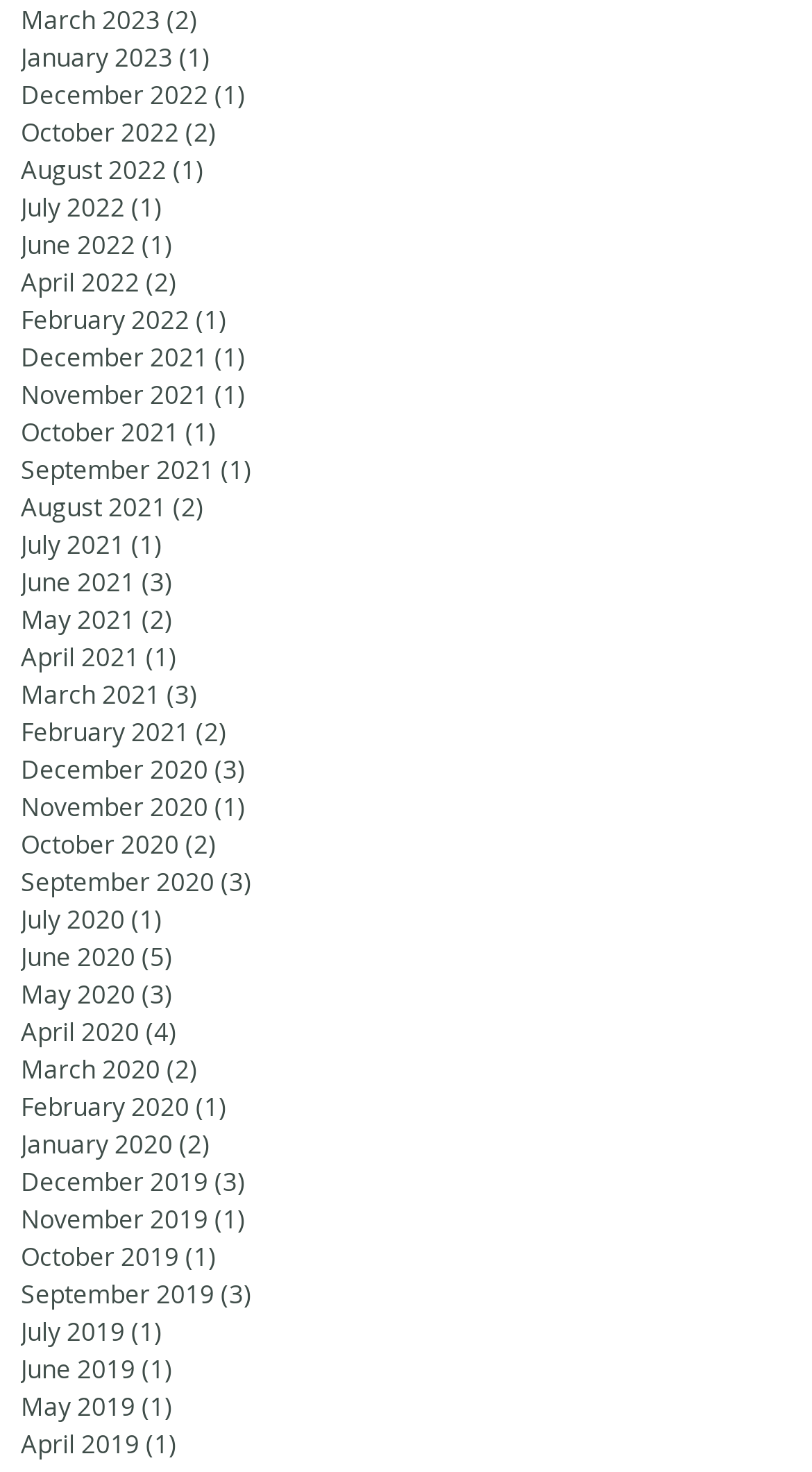Give the bounding box coordinates for the element described as: "November 2019 (1) 1 post".

[0.026, 0.815, 0.795, 0.84]